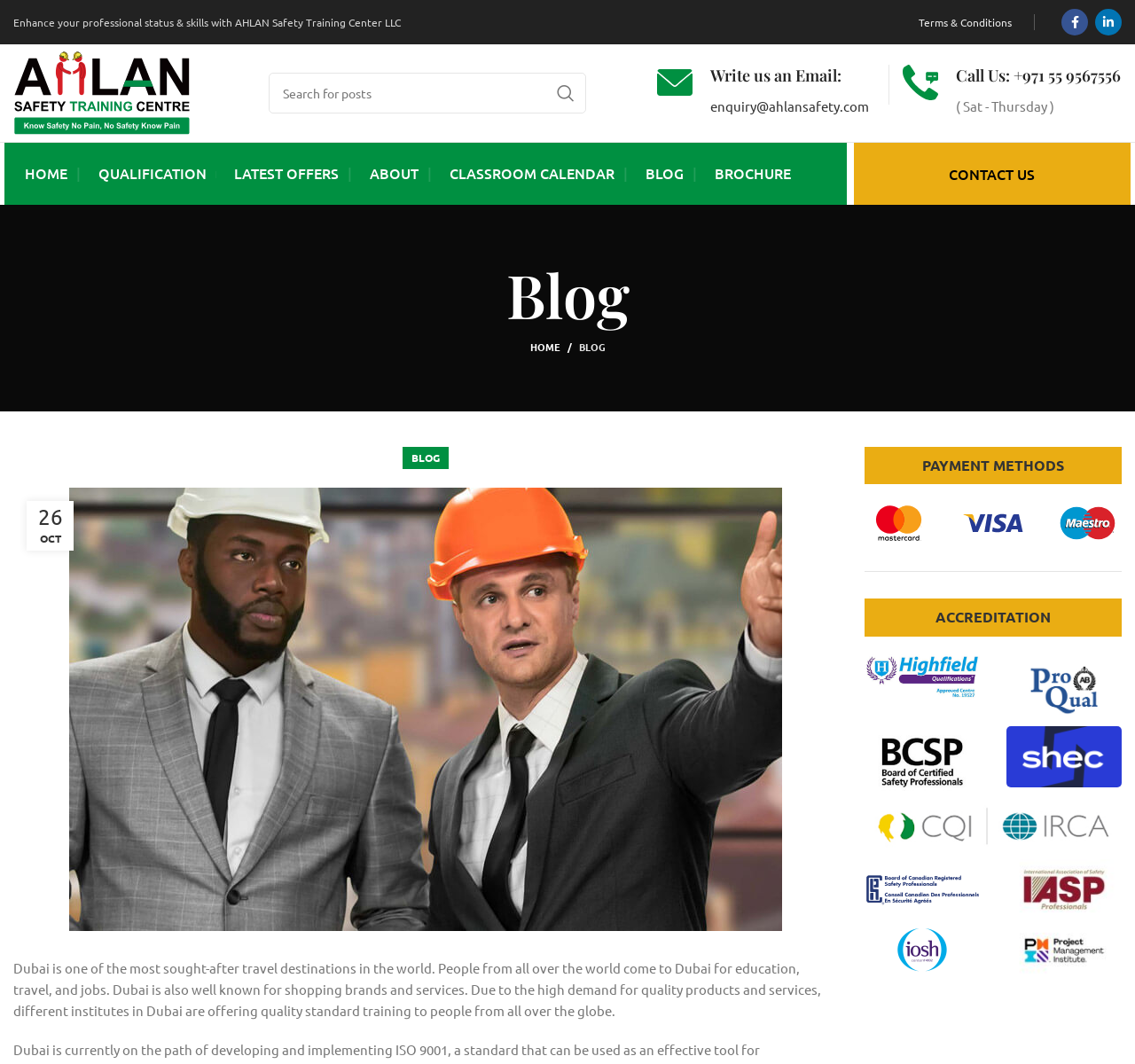Identify the bounding box coordinates of the clickable section necessary to follow the following instruction: "Call us at +971 55 9567556". The coordinates should be presented as four float numbers from 0 to 1, i.e., [left, top, right, bottom].

[0.893, 0.061, 0.988, 0.081]